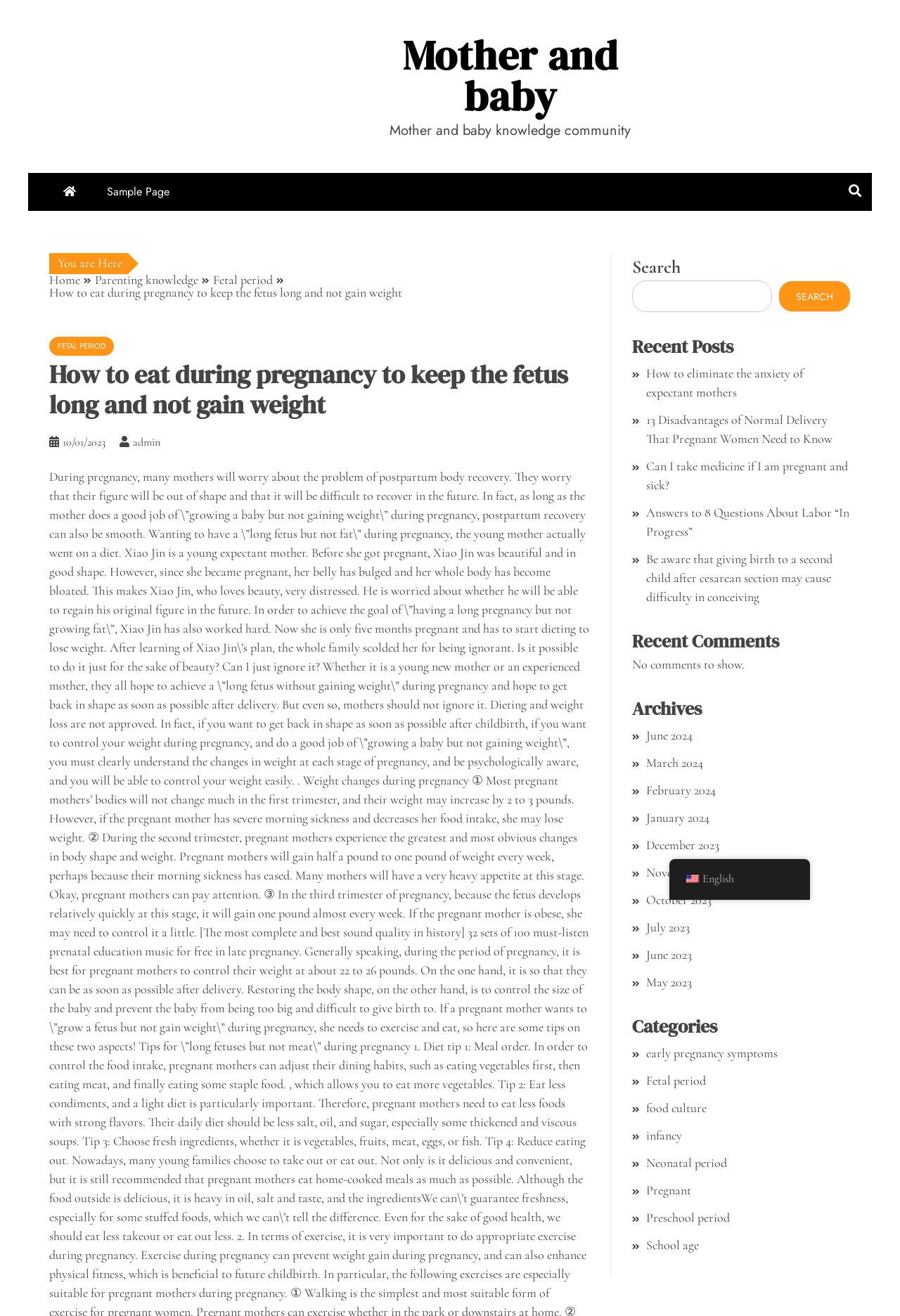Please provide the bounding box coordinates for the element that needs to be clicked to perform the instruction: "Change language to English". The coordinates must consist of four float numbers between 0 and 1, formatted as [left, top, right, bottom].

[0.744, 0.656, 0.9, 0.68]